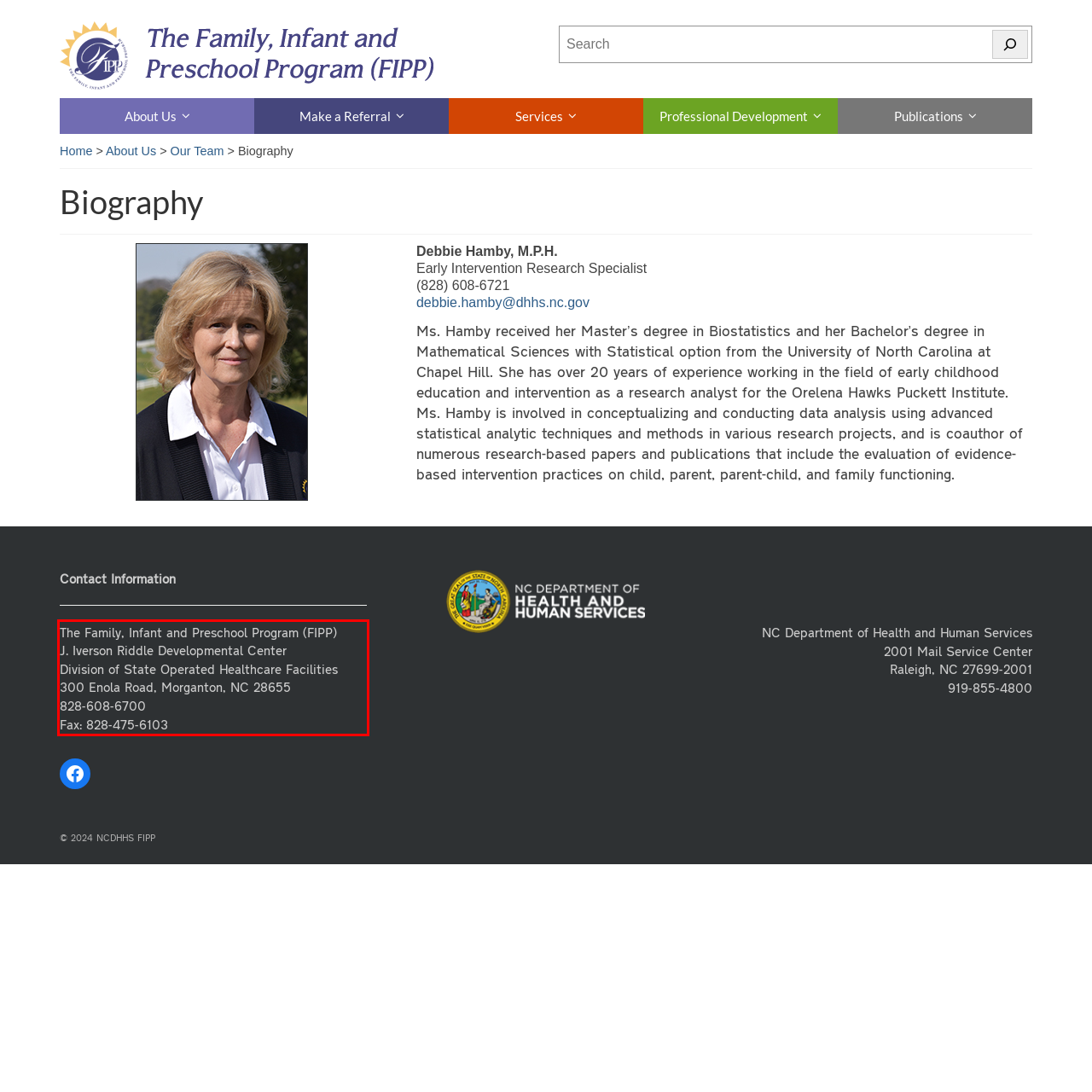Given a webpage screenshot, locate the red bounding box and extract the text content found inside it.

The Family, Infant and Preschool Program (FIPP) J. Iverson Riddle Developmental Center Division of State Operated Healthcare Facilities 300 Enola Road, Morganton, NC 28655 828-608-6700 Fax: 828-475-6103